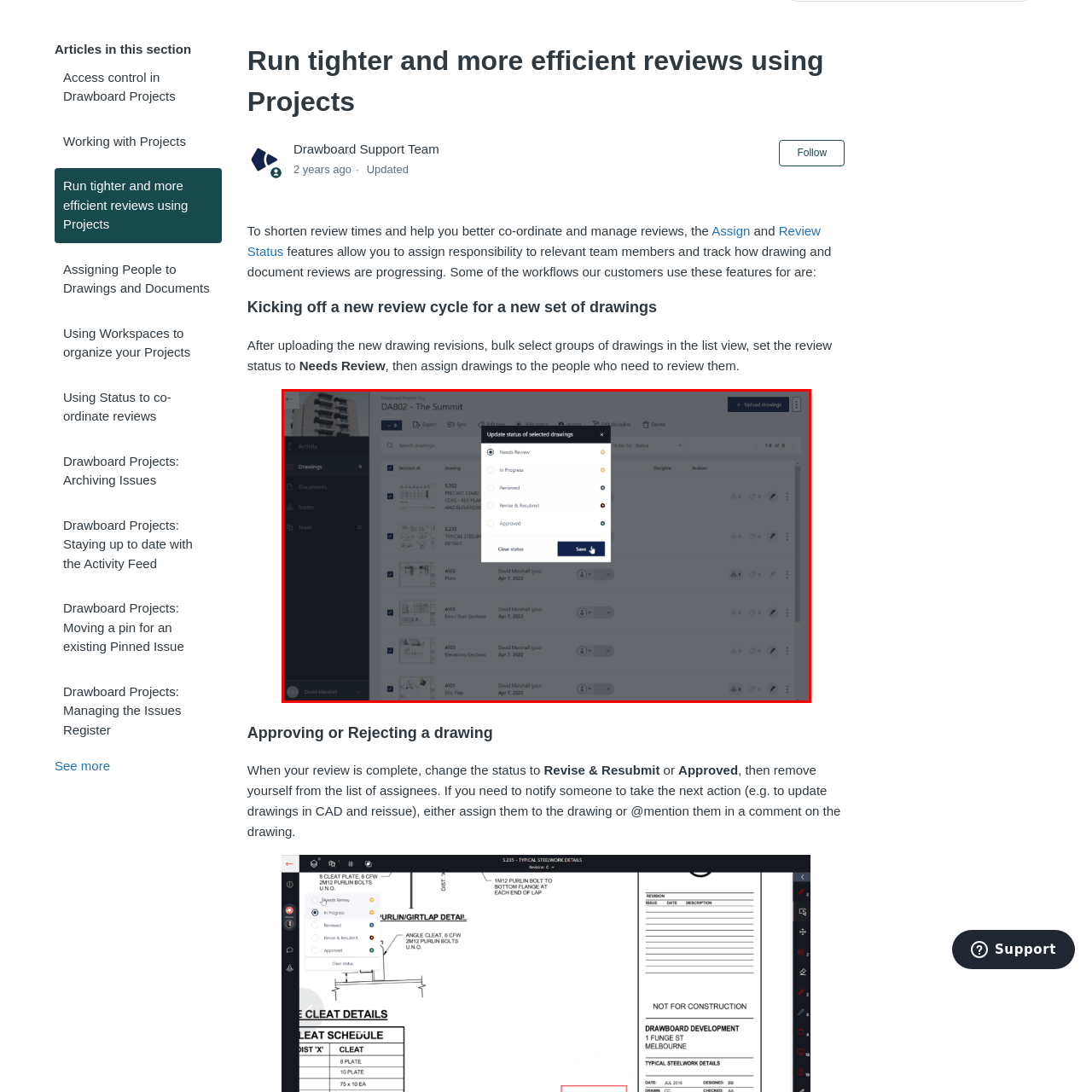Carefully inspect the area of the image highlighted by the red box and deliver a detailed response to the question below, based on your observations: How many status options are available in the modal window?

The modal window for updating the status of selected drawings includes several status options, which are 'Needs Review', 'In Progress', 'Reviewed', 'Revise & Resubmit', and 'Approved', making a total of 5 options.